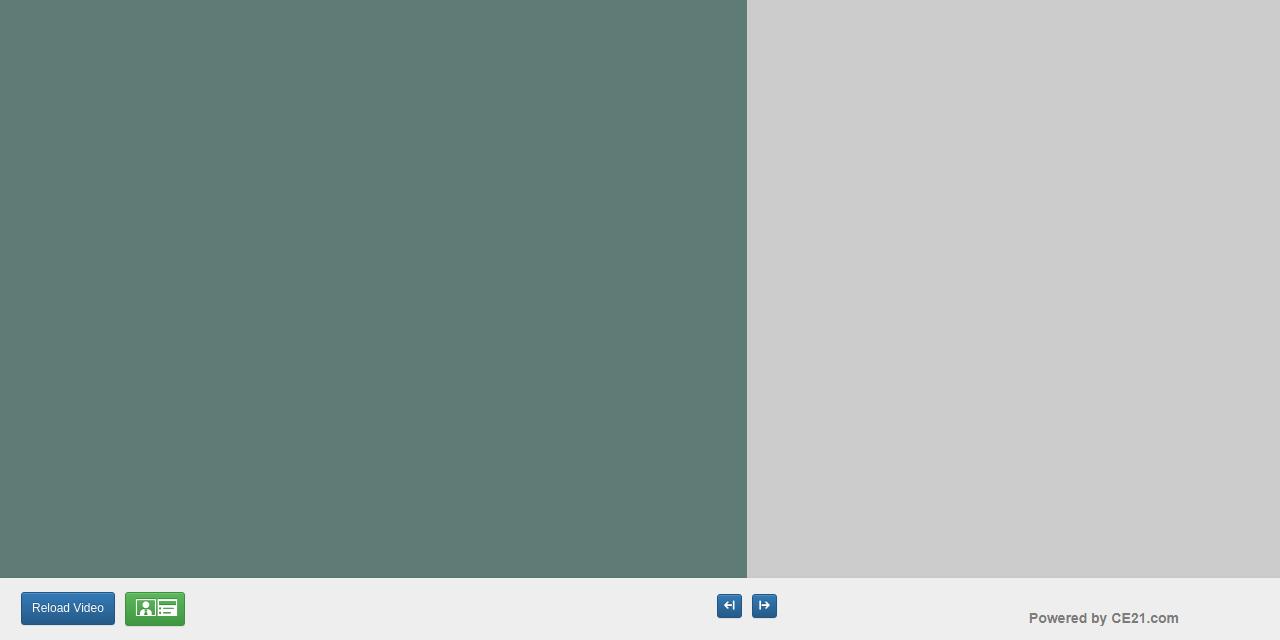Locate the bounding box coordinates of the UI element described by: "aria-label="Maximize the Viewer size"". The bounding box coordinates should consist of four float numbers between 0 and 1, i.e., [left, top, right, bottom].

[0.56, 0.905, 0.579, 0.989]